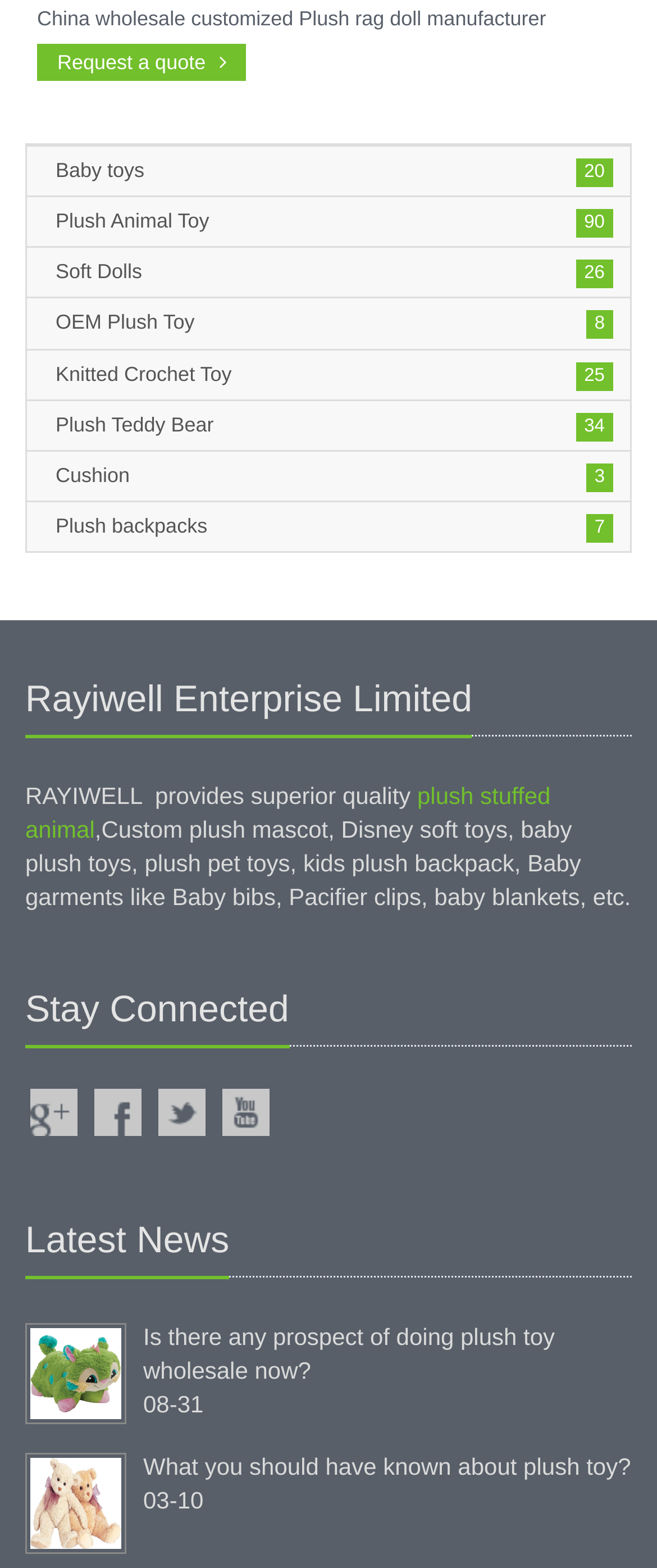Can you find the bounding box coordinates of the area I should click to execute the following instruction: "View Baby toys"?

[0.041, 0.092, 0.959, 0.125]